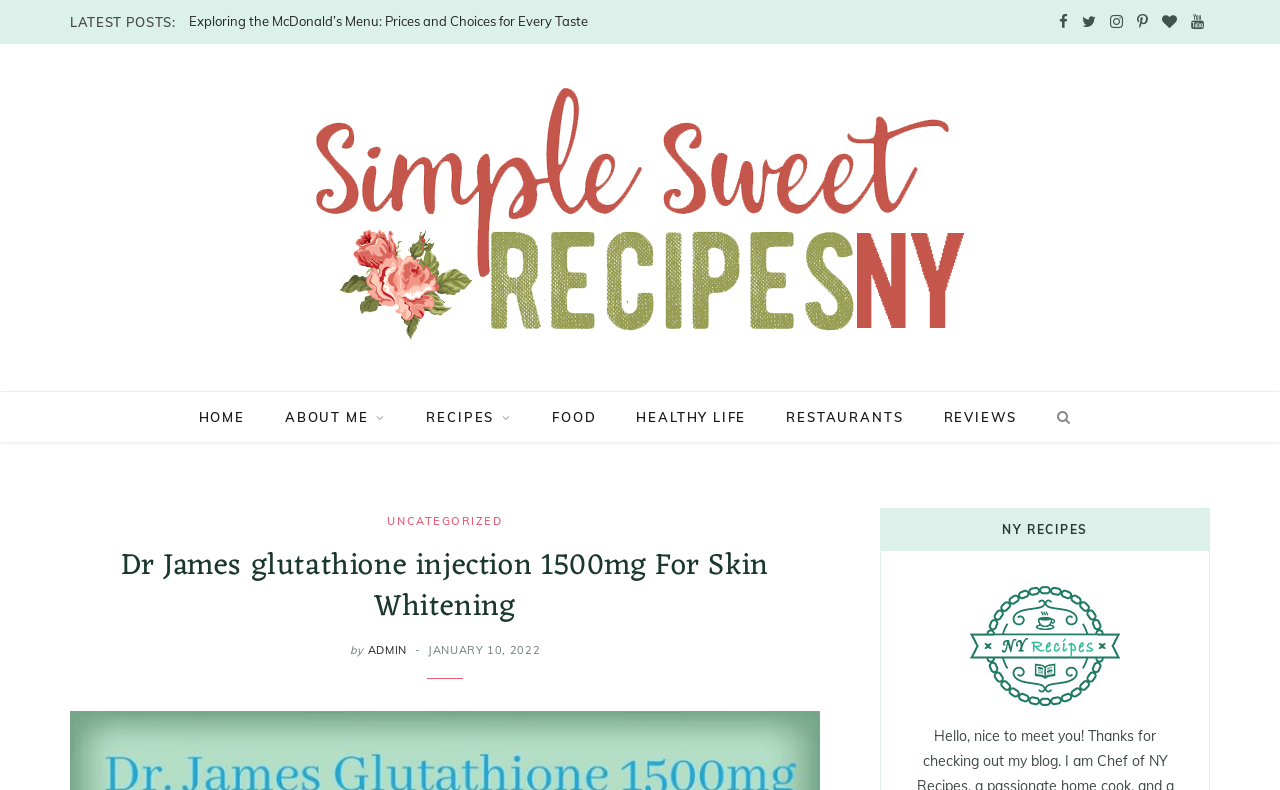Please respond in a single word or phrase: 
How many social media links are there?

6